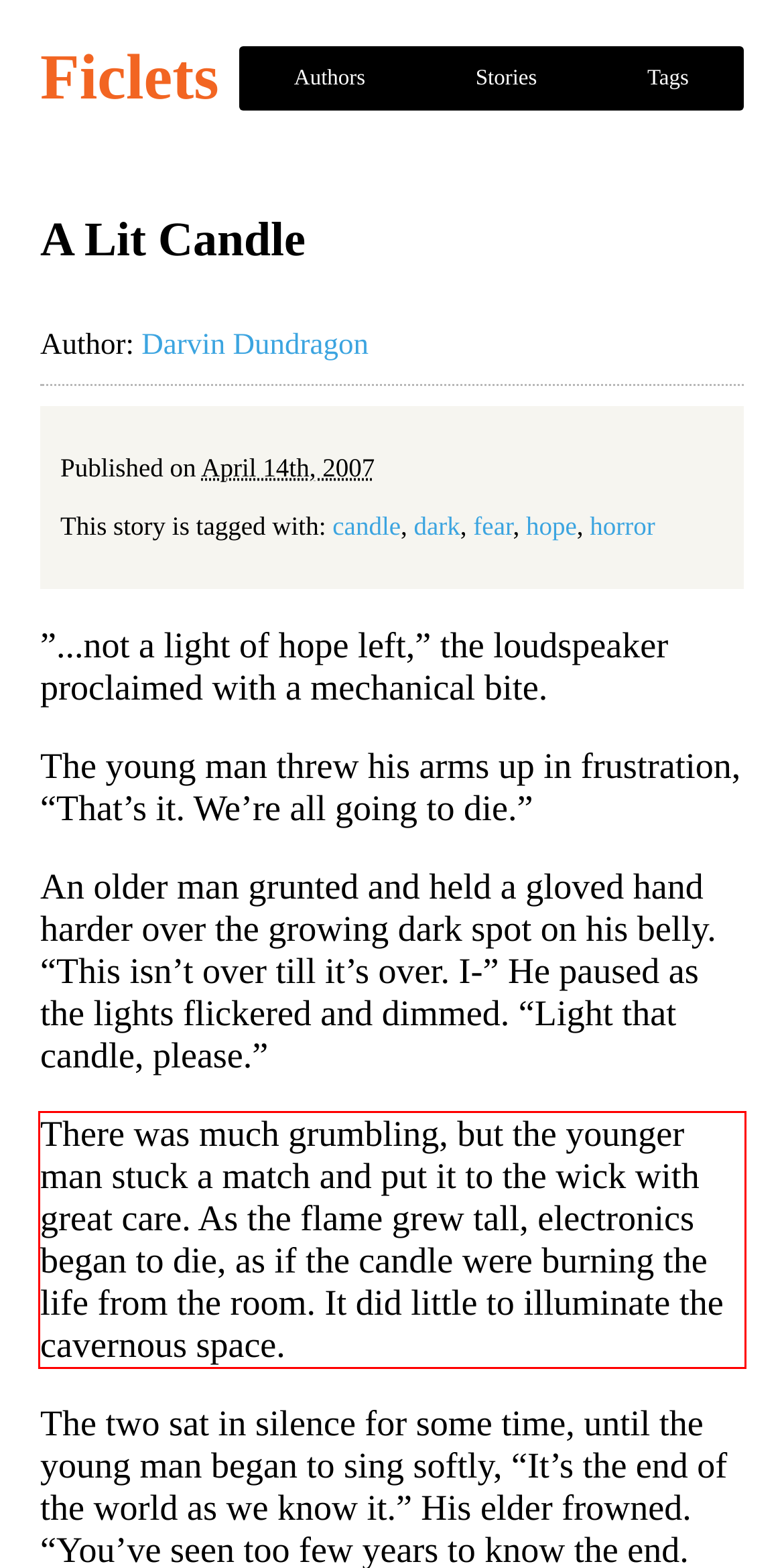Please extract the text content from the UI element enclosed by the red rectangle in the screenshot.

There was much grumbling, but the younger man stuck a match and put it to the wick with great care. As the flame grew tall, electronics began to die, as if the candle were burning the life from the room. It did little to illuminate the cavernous space.